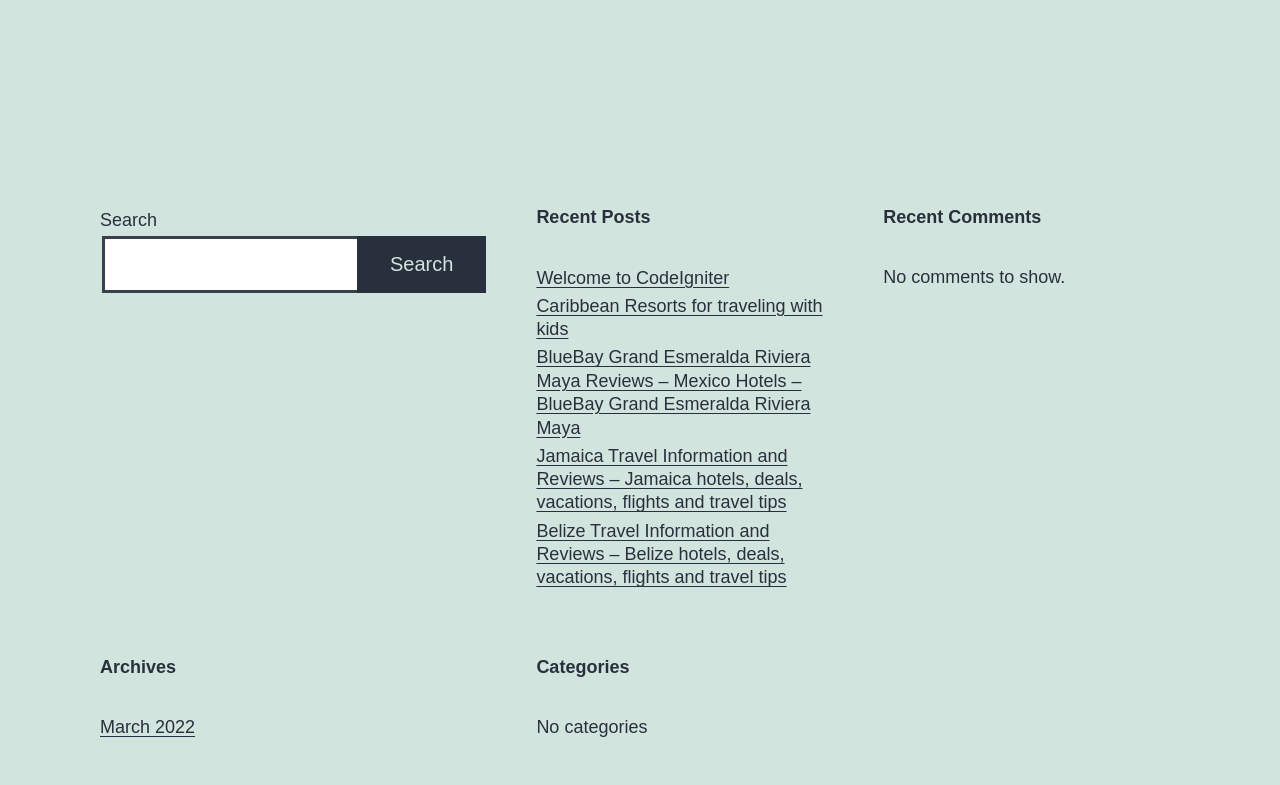Locate the bounding box coordinates of the area to click to fulfill this instruction: "Click the HOME link". The bounding box should be presented as four float numbers between 0 and 1, in the order [left, top, right, bottom].

None